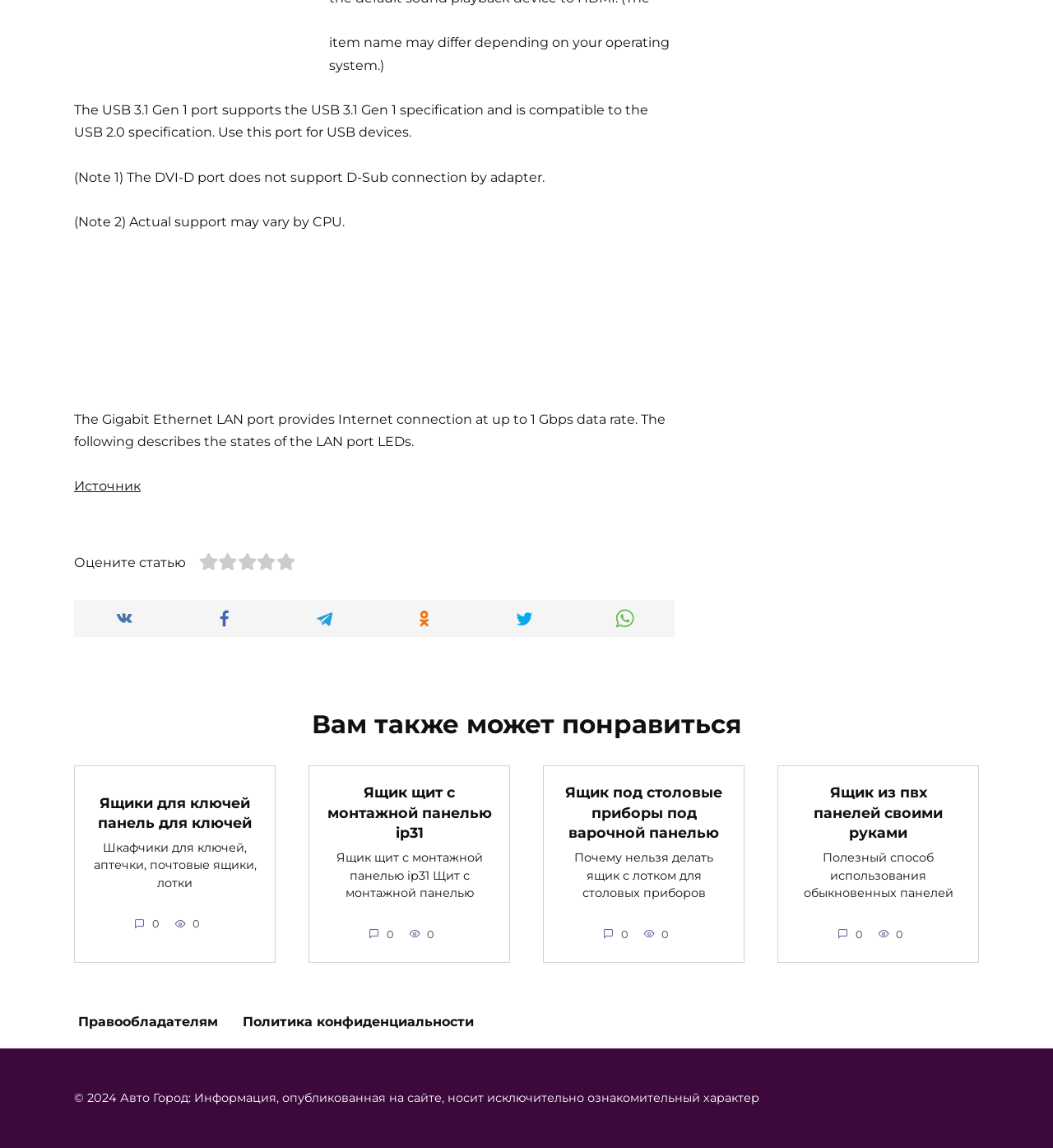Pinpoint the bounding box coordinates of the clickable element to carry out the following instruction: "Rate the article."

[0.07, 0.483, 0.177, 0.496]